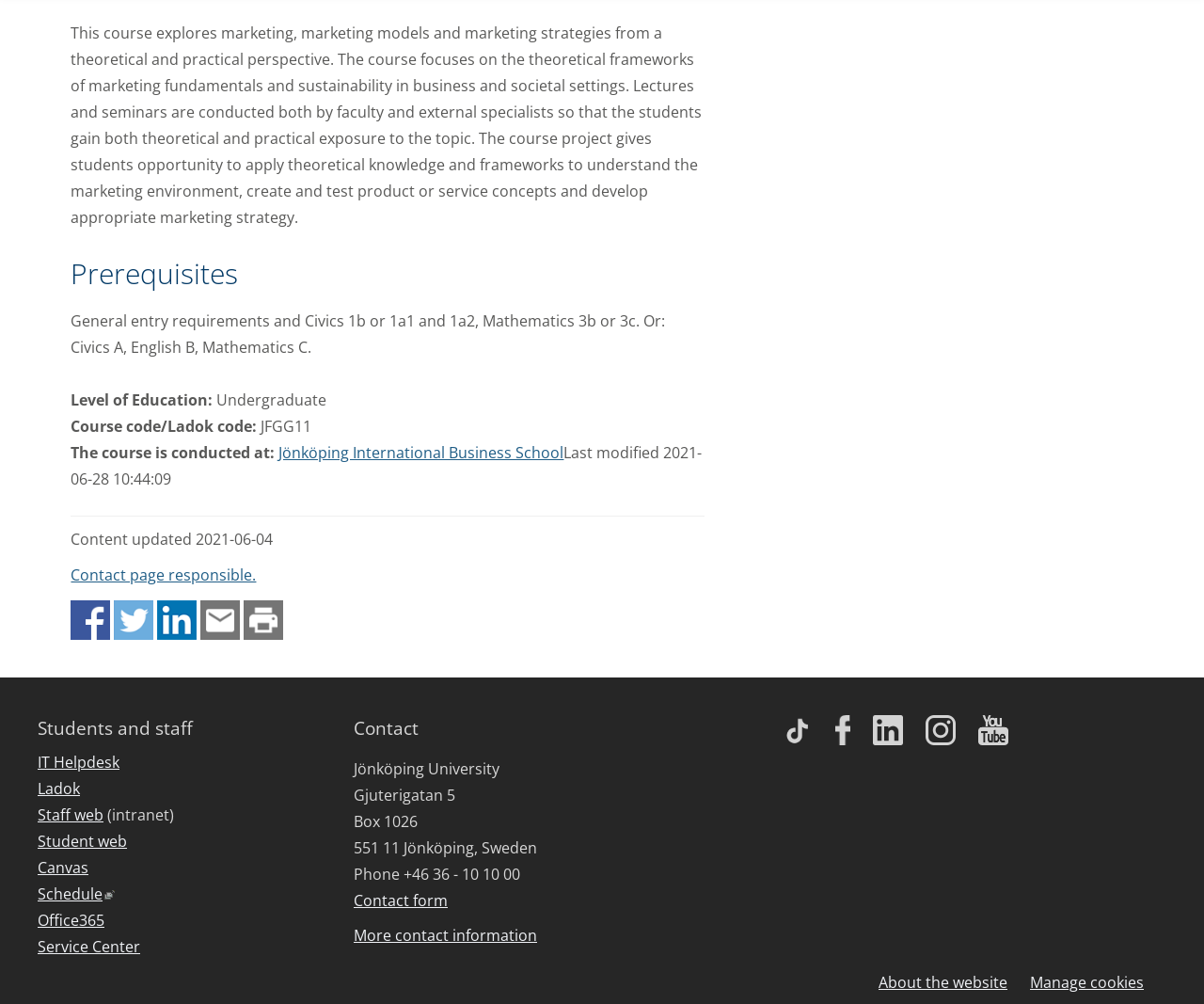Find the bounding box coordinates for the area you need to click to carry out the instruction: "Go to the IT Helpdesk". The coordinates should be four float numbers between 0 and 1, indicated as [left, top, right, bottom].

[0.031, 0.749, 0.099, 0.774]